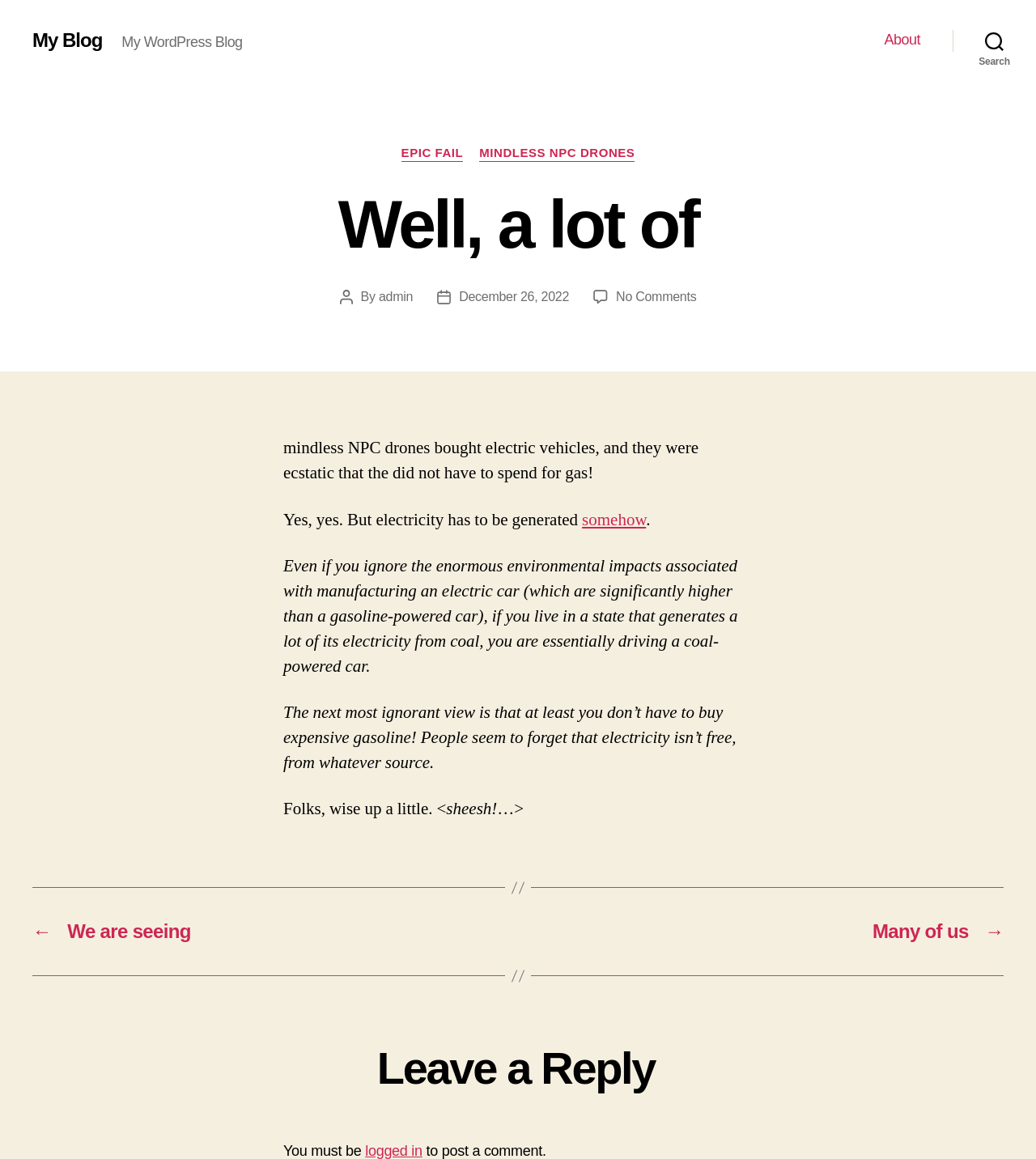What is the topic of the post?
Carefully examine the image and provide a detailed answer to the question.

The topic of the post can be inferred from the content of the post, which discusses the environmental impacts of electric vehicles and the cost of electricity.